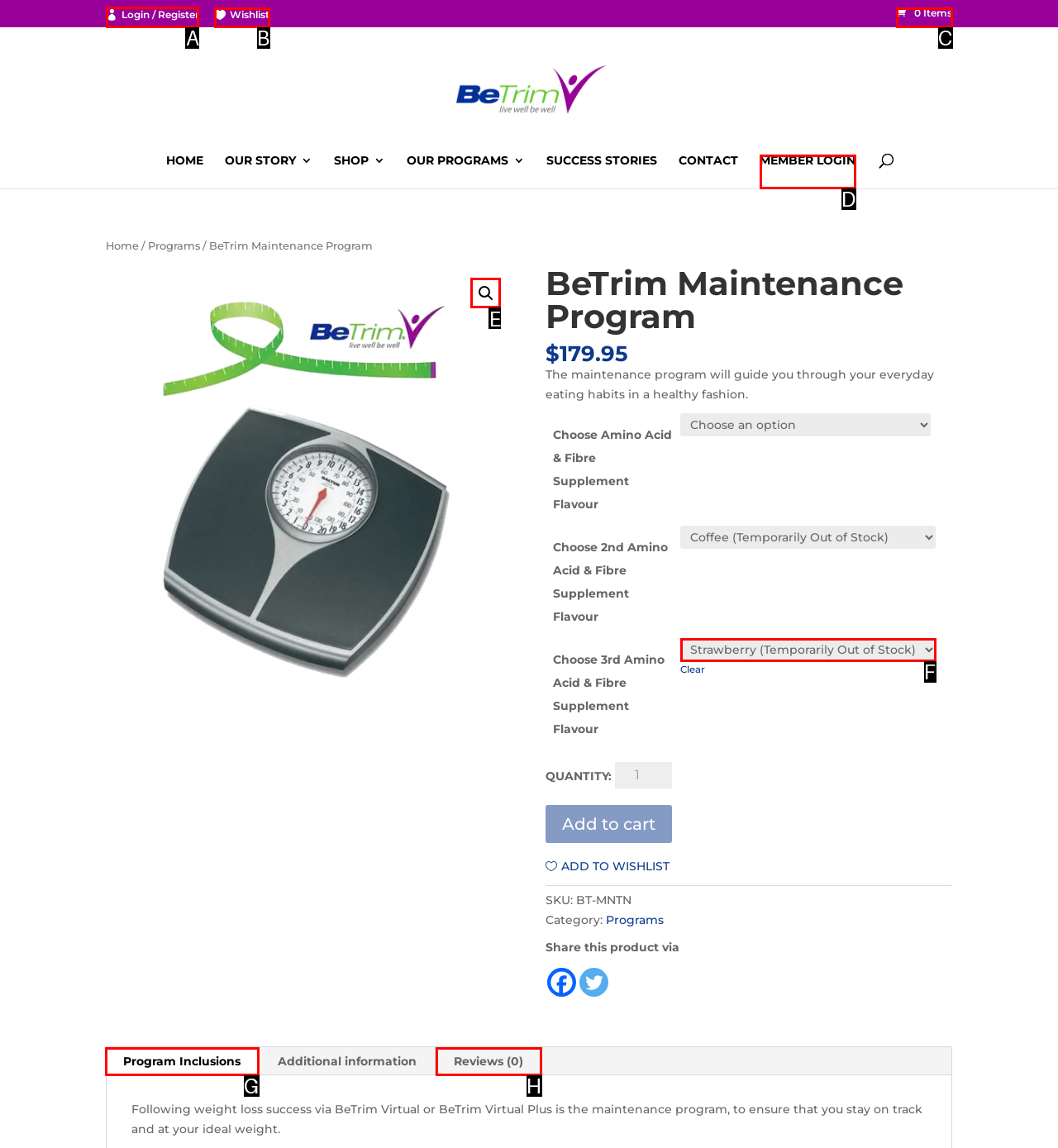Select the letter of the UI element that matches this task: Login or register
Provide the answer as the letter of the correct choice.

A